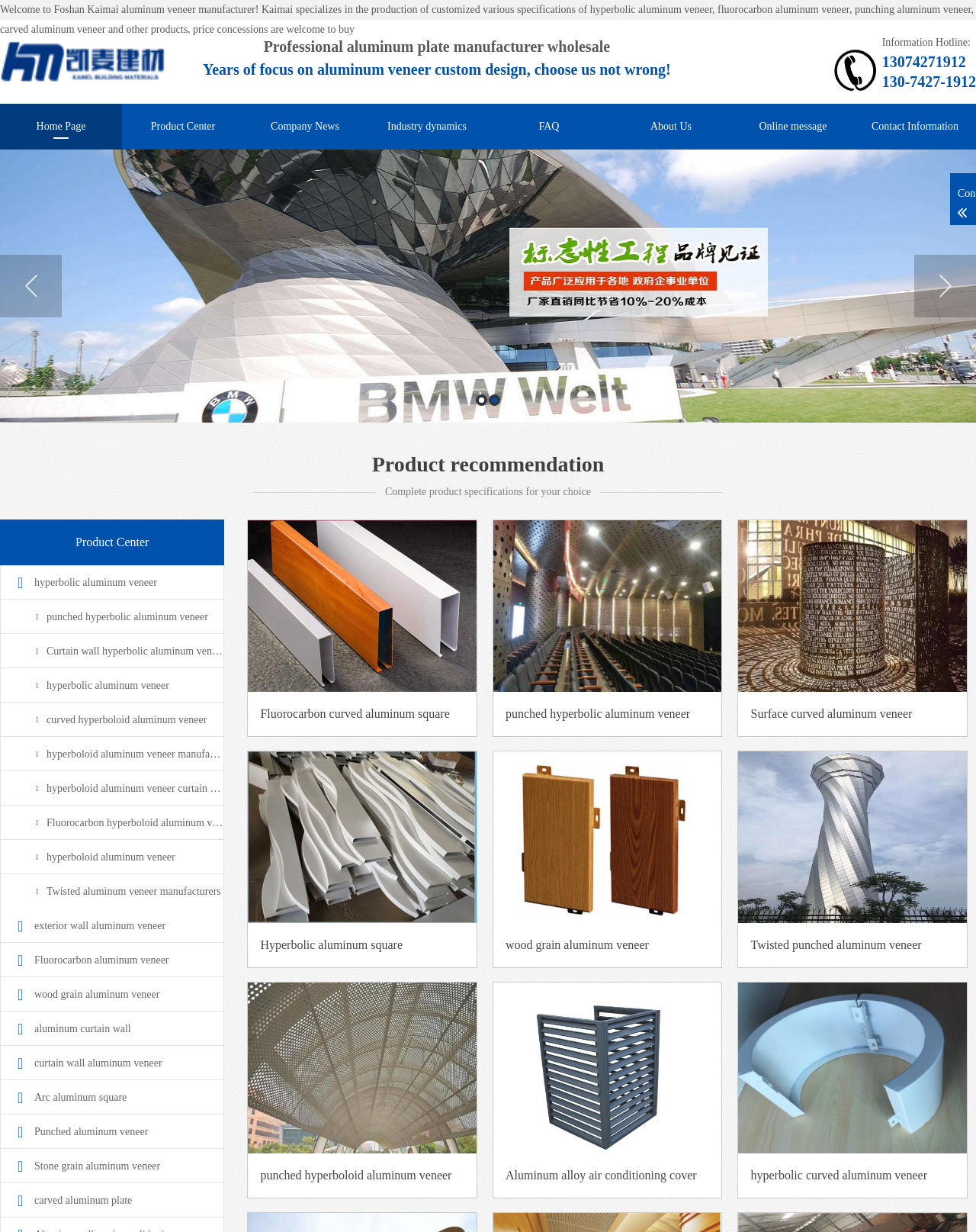Locate the bounding box coordinates of the element that should be clicked to fulfill the instruction: "View the 'Product Center'".

[0.125, 0.084, 0.25, 0.121]